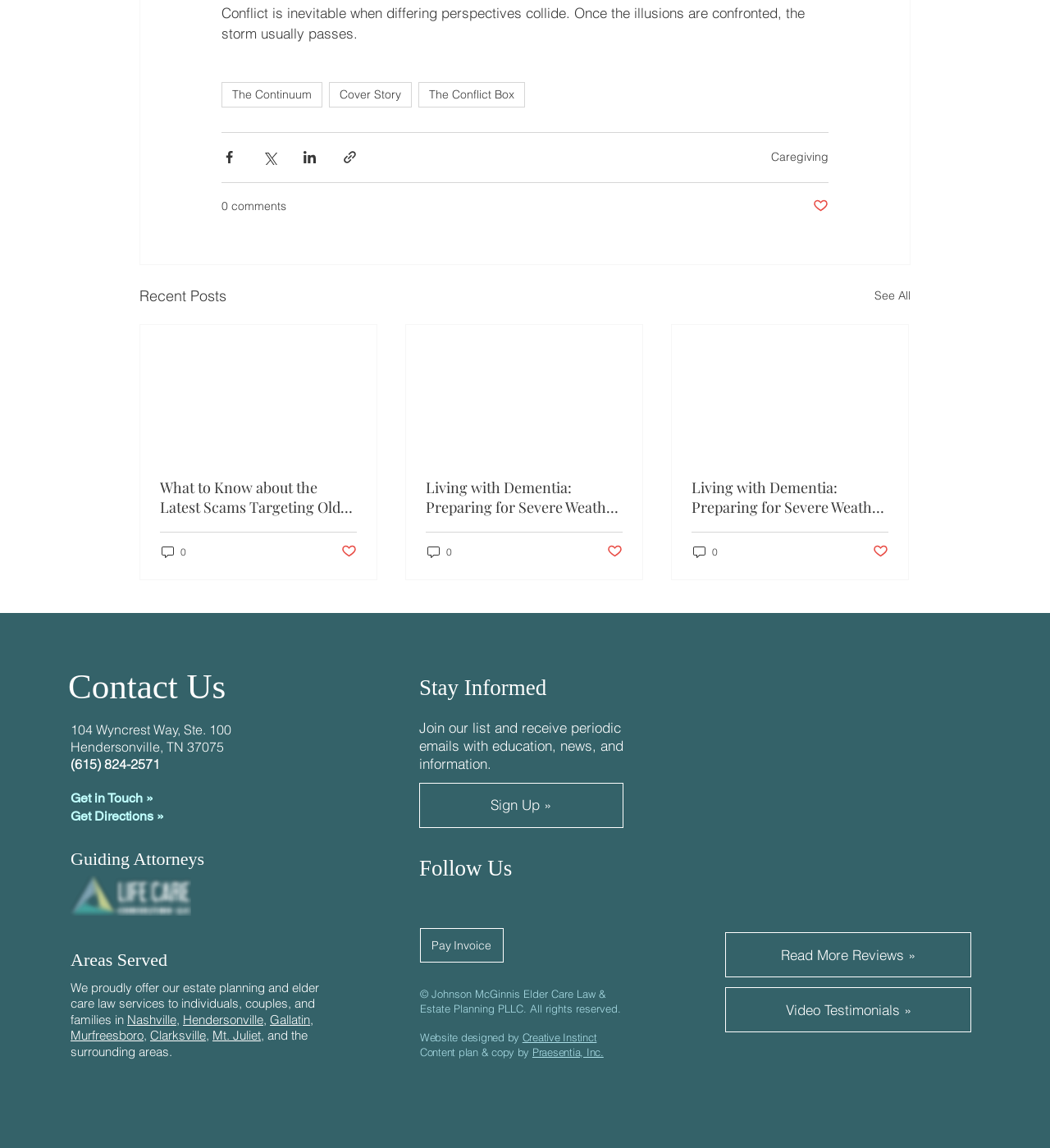Locate the bounding box coordinates of the element to click to perform the following action: 'Follow Us on Facebook'. The coordinates should be given as four float values between 0 and 1, in the form of [left, top, right, bottom].

[0.394, 0.771, 0.422, 0.796]